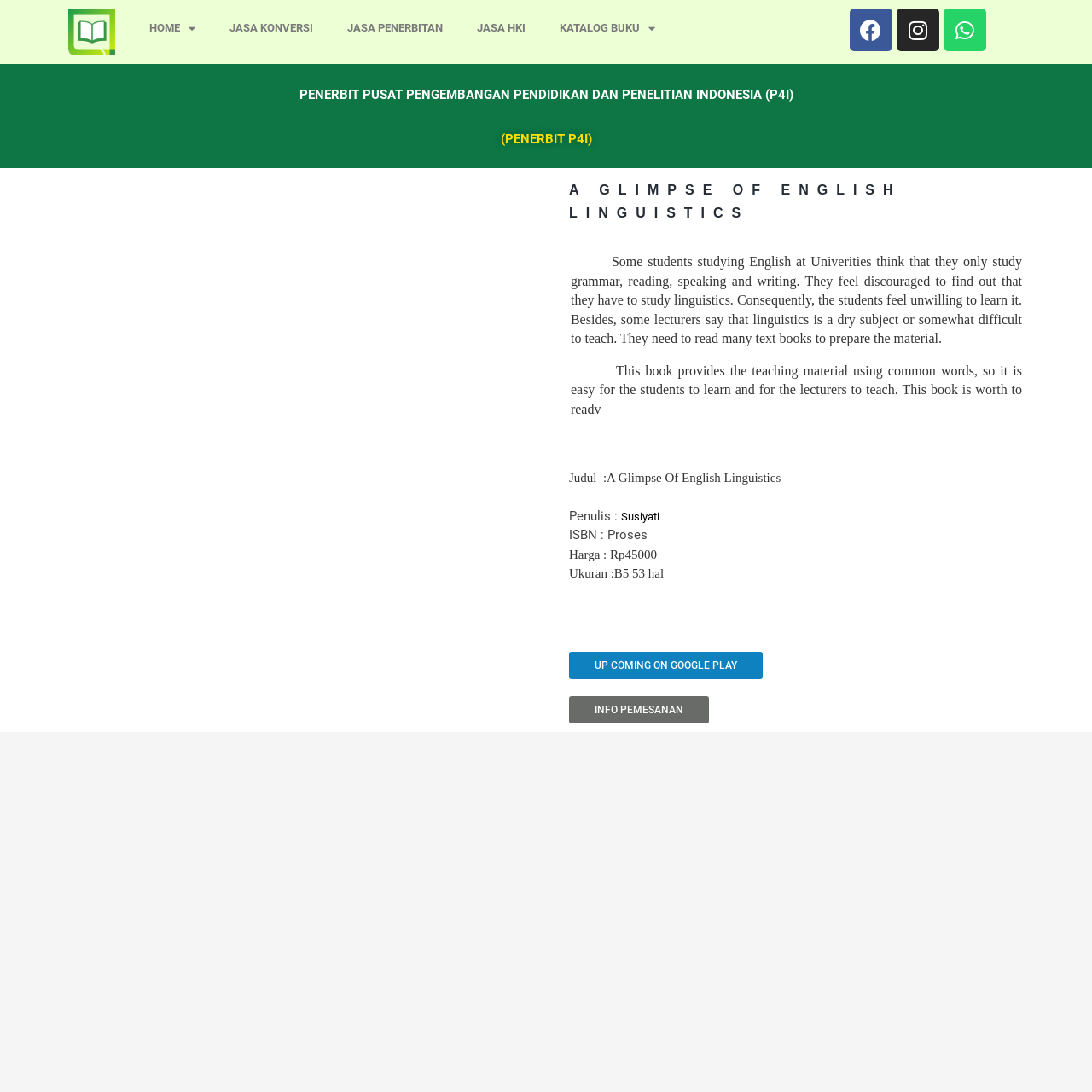Refer to the screenshot and answer the following question in detail:
What is the author of the book?

I found the answer by looking at the StaticText element with the text 'Penulis : Susiyati' which is located at [0.569, 0.467, 0.604, 0.479]. This text is likely to be the author of the book.